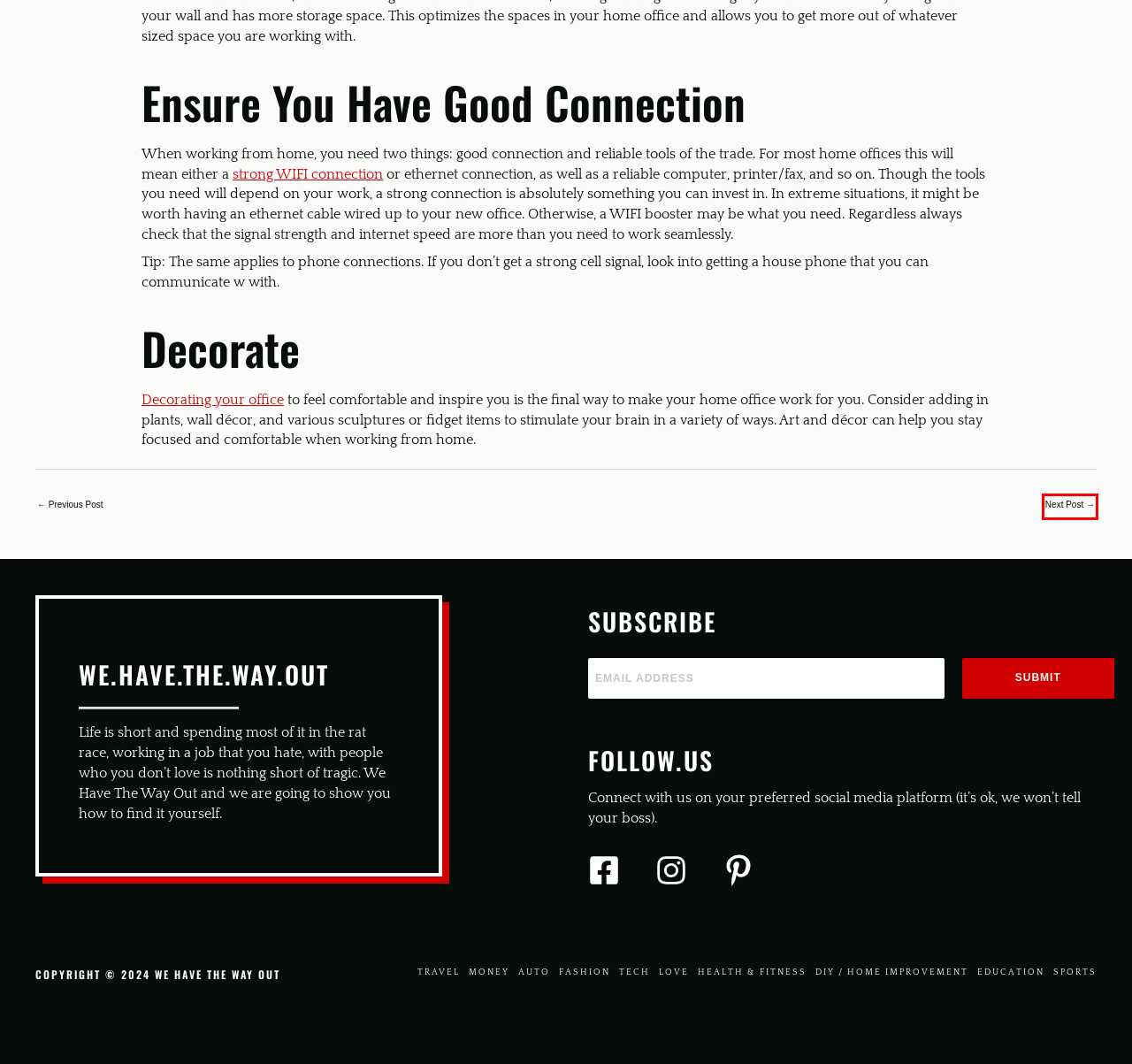After examining the screenshot of a webpage with a red bounding box, choose the most accurate webpage description that corresponds to the new page after clicking the element inside the red box. Here are the candidates:
A. Travel Archives - We Have The Way Out
B. Health & Fitness Archives - We Have The Way Out
C. Auto Archives - We Have The Way Out
D. Love Archives - We Have The Way Out
E. Education Archives - We Have The Way Out
F. Diy / Home Improvement Archives - We Have The Way Out
G. The Definitive Guide To Creating A Perfect Home Or Commercial Office - We Have The Way Out
H. Follow These Tips to Get Rid of Bulgy Love - We Have The Way Out

G